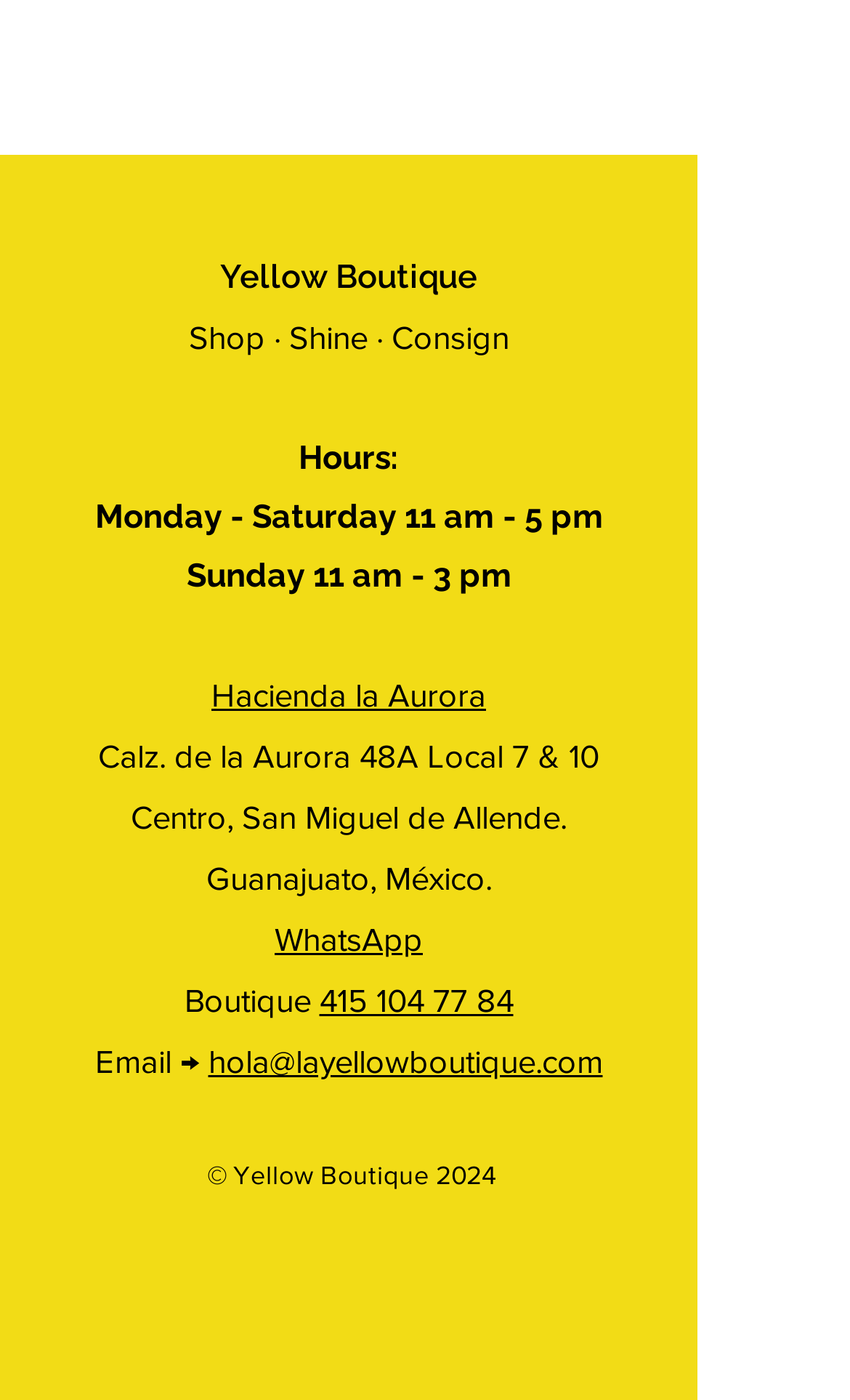Using the information from the screenshot, answer the following question thoroughly:
What is the location of the boutique?

I found the location by looking at the text 'Calz. de la Aurora 48A Local 7 & 10' which specifies the address, and the subsequent texts 'Centro, San Miguel de Allende.' and 'Guanajuato, México.' which specify the city and state.